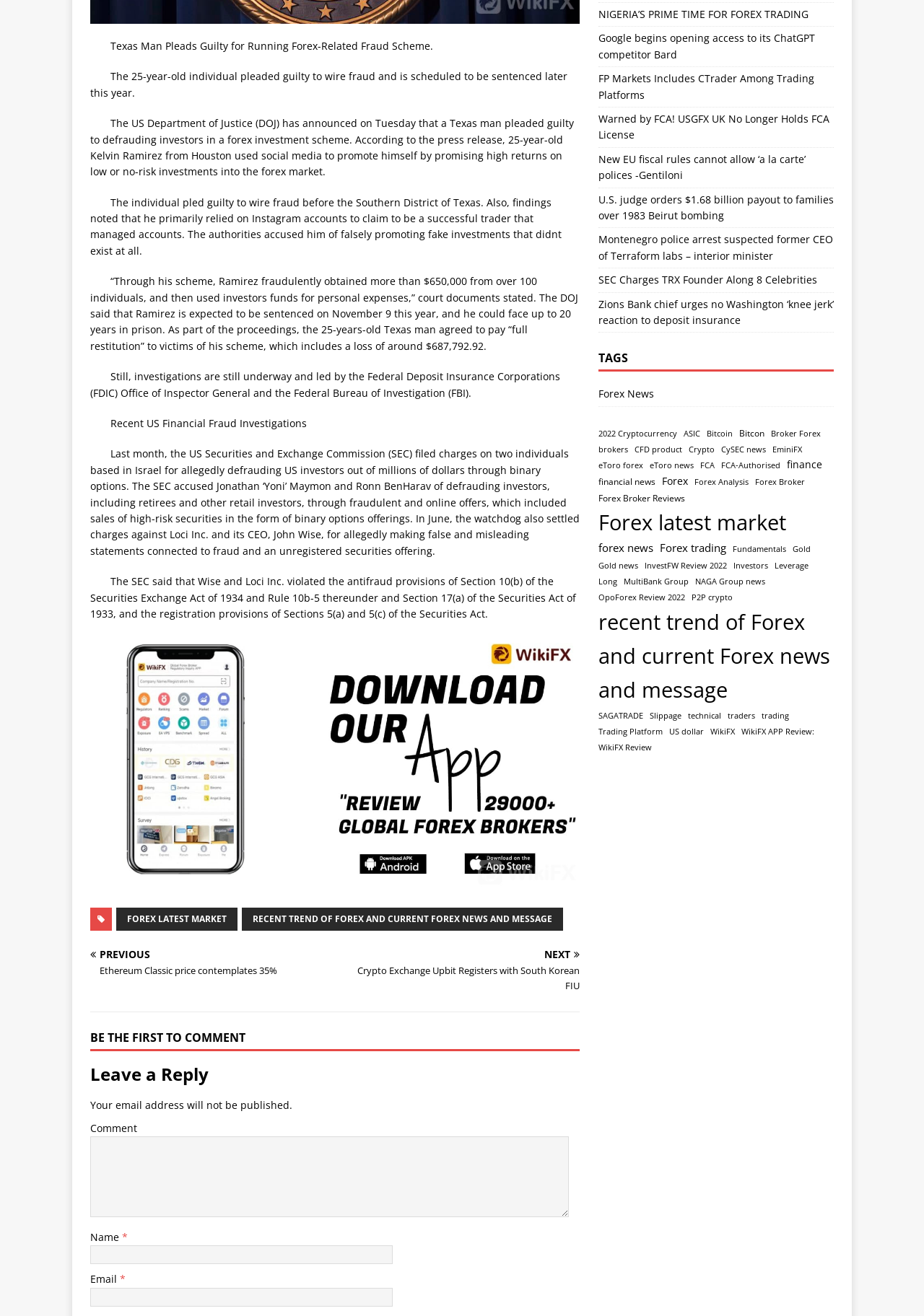For the element described, predict the bounding box coordinates as (top-left x, top-left y, bottom-right x, bottom-right y). All values should be between 0 and 1. Element description: NAGA Group news

[0.752, 0.438, 0.828, 0.447]